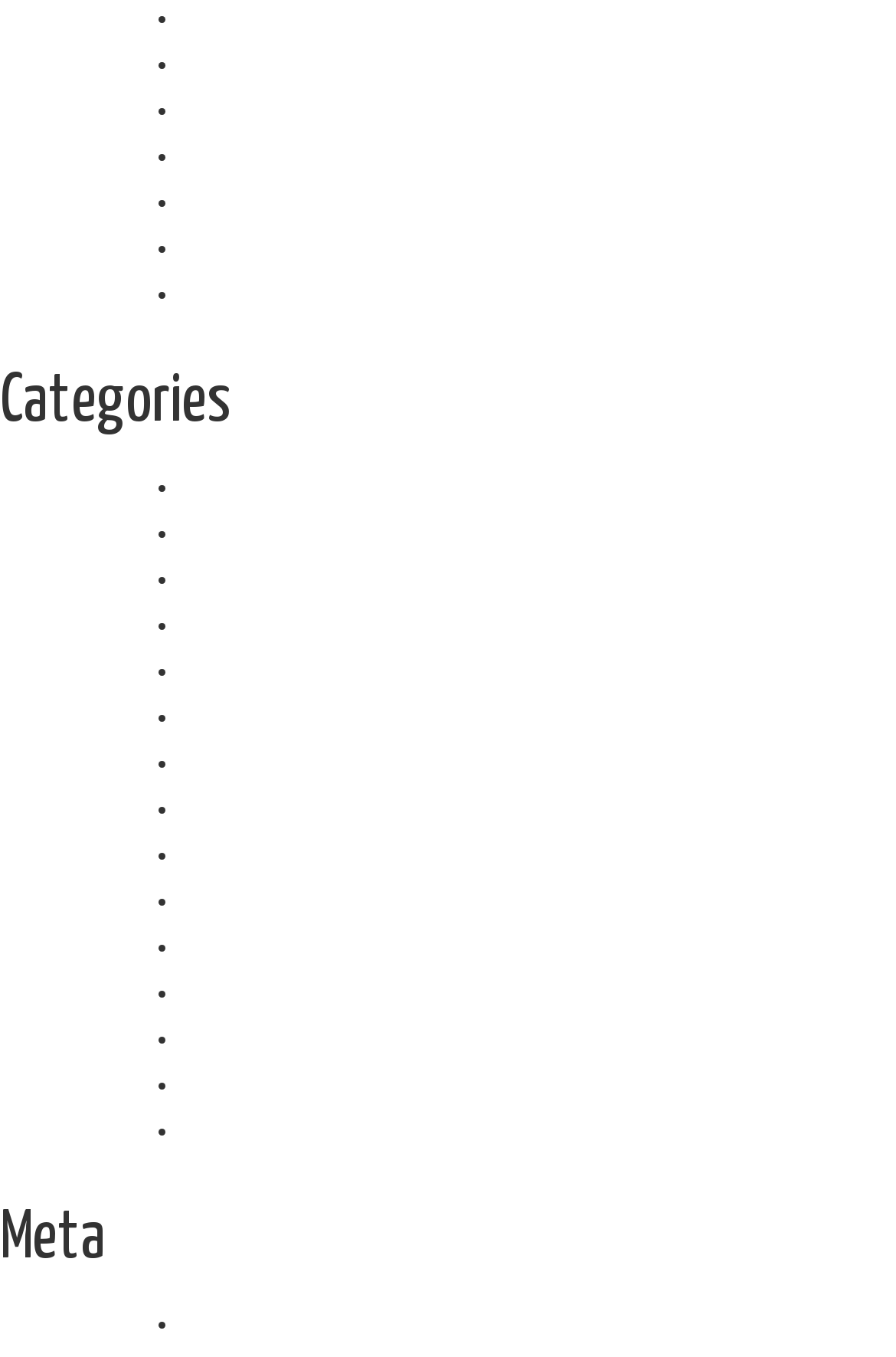Pinpoint the bounding box coordinates of the clickable area necessary to execute the following instruction: "Browse Block Paving". The coordinates should be given as four float numbers between 0 and 1, namely [left, top, right, bottom].

[0.21, 0.347, 0.367, 0.369]